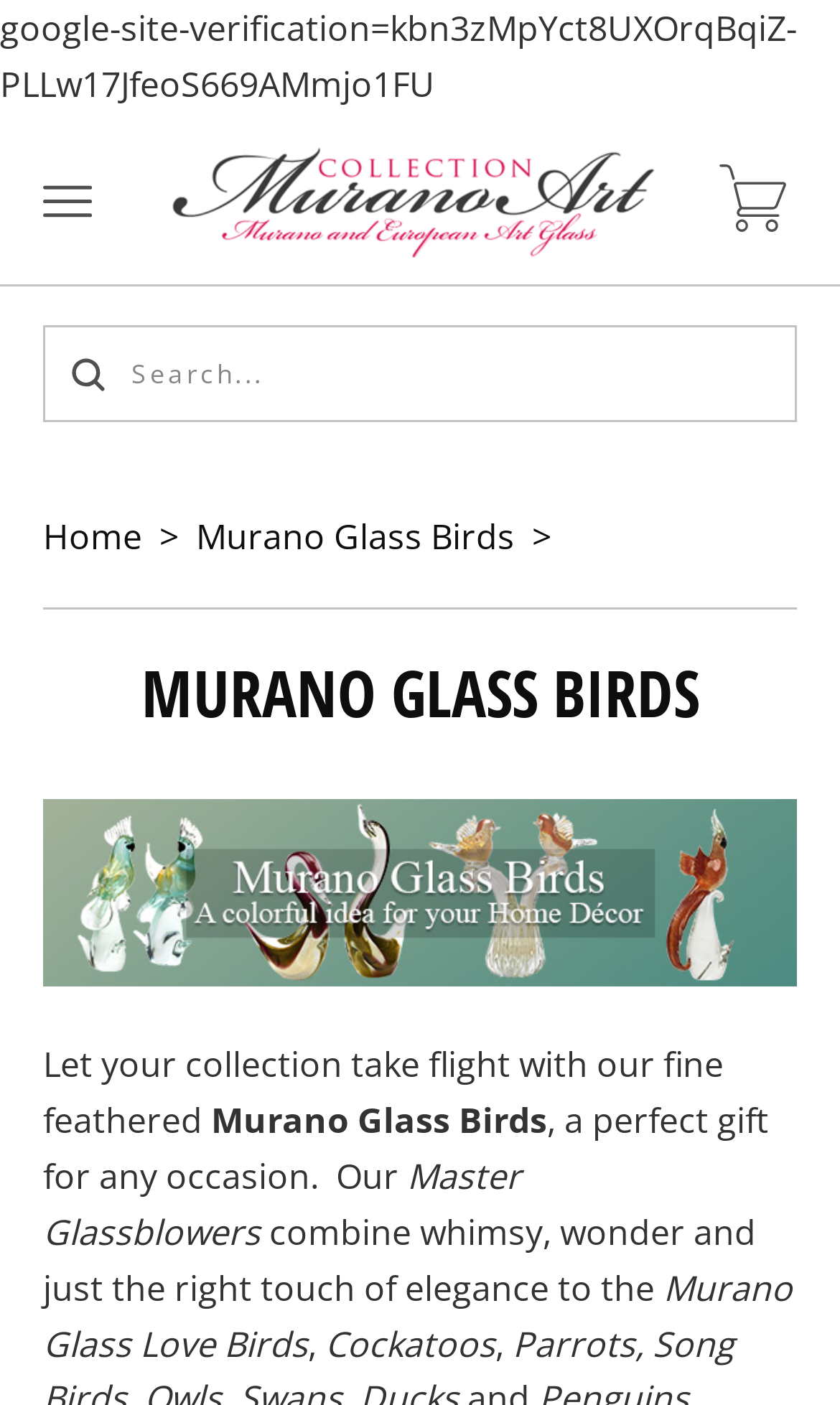Find the headline of the webpage and generate its text content.

MURANO GLASS BIRDS